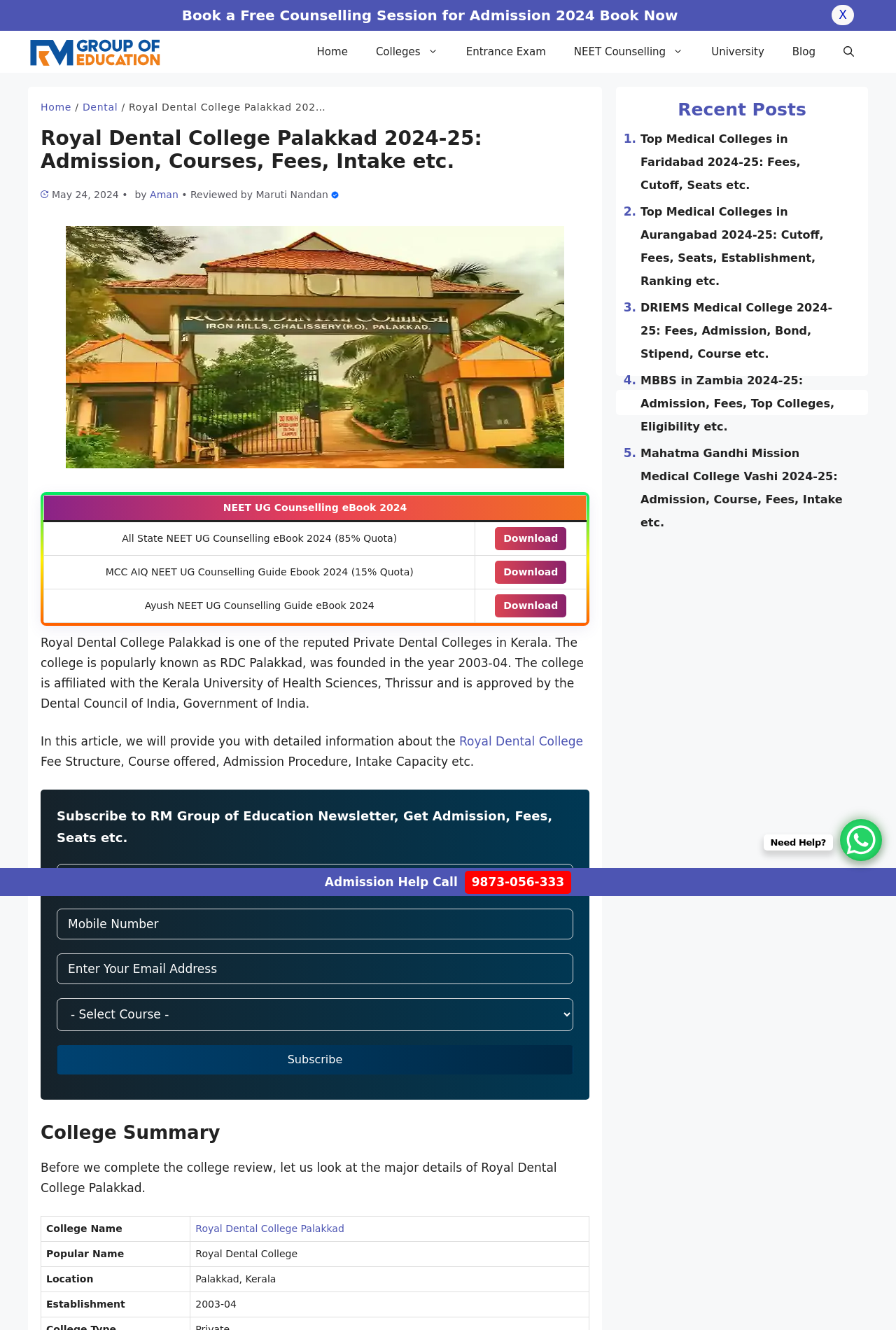Pinpoint the bounding box coordinates of the area that should be clicked to complete the following instruction: "View recent posts". The coordinates must be given as four float numbers between 0 and 1, i.e., [left, top, right, bottom].

[0.702, 0.075, 0.955, 0.091]